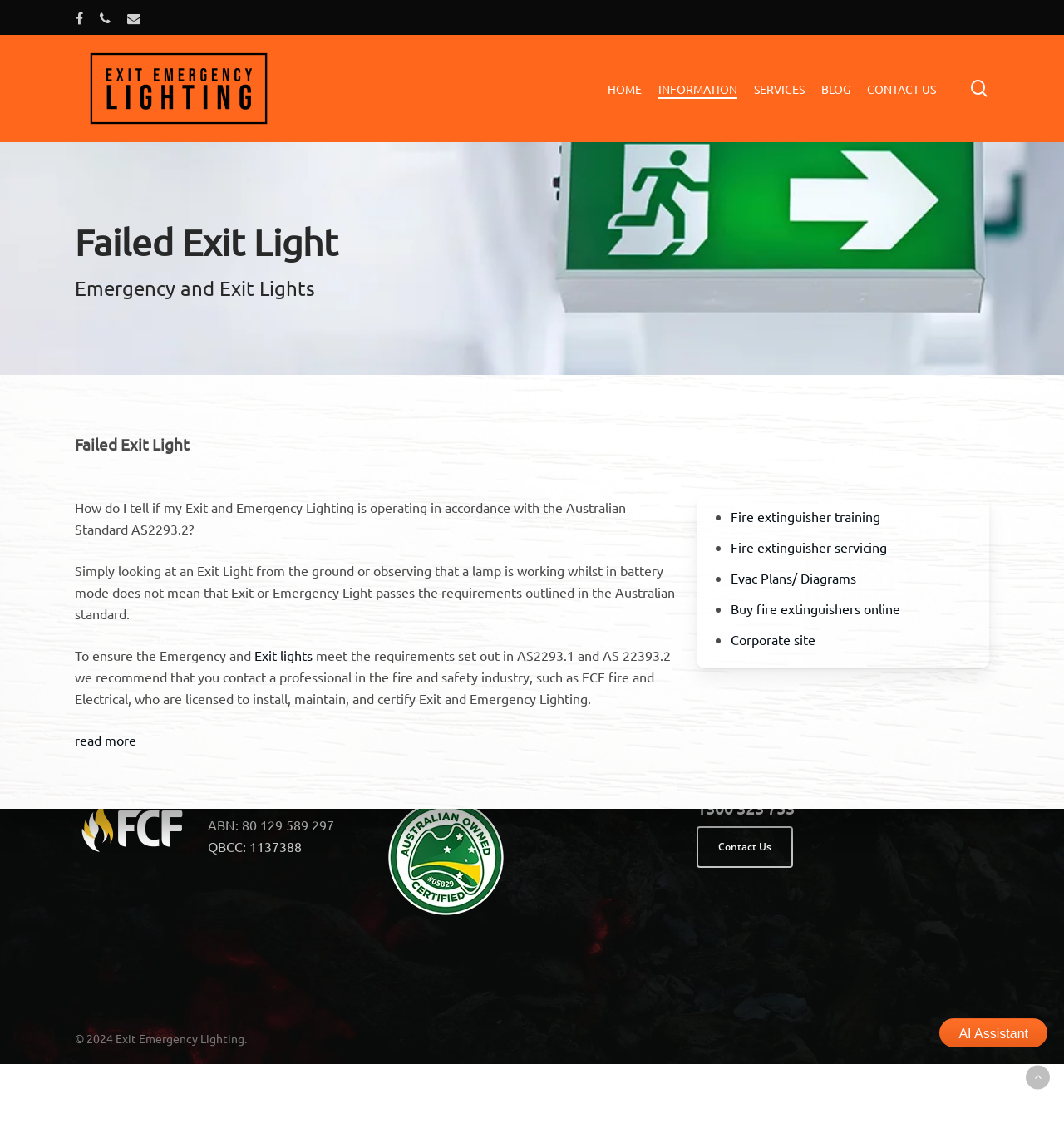Identify the bounding box coordinates of the element to click to follow this instruction: 'Search for something'. Ensure the coordinates are four float values between 0 and 1, provided as [left, top, right, bottom].

[0.07, 0.135, 0.93, 0.191]